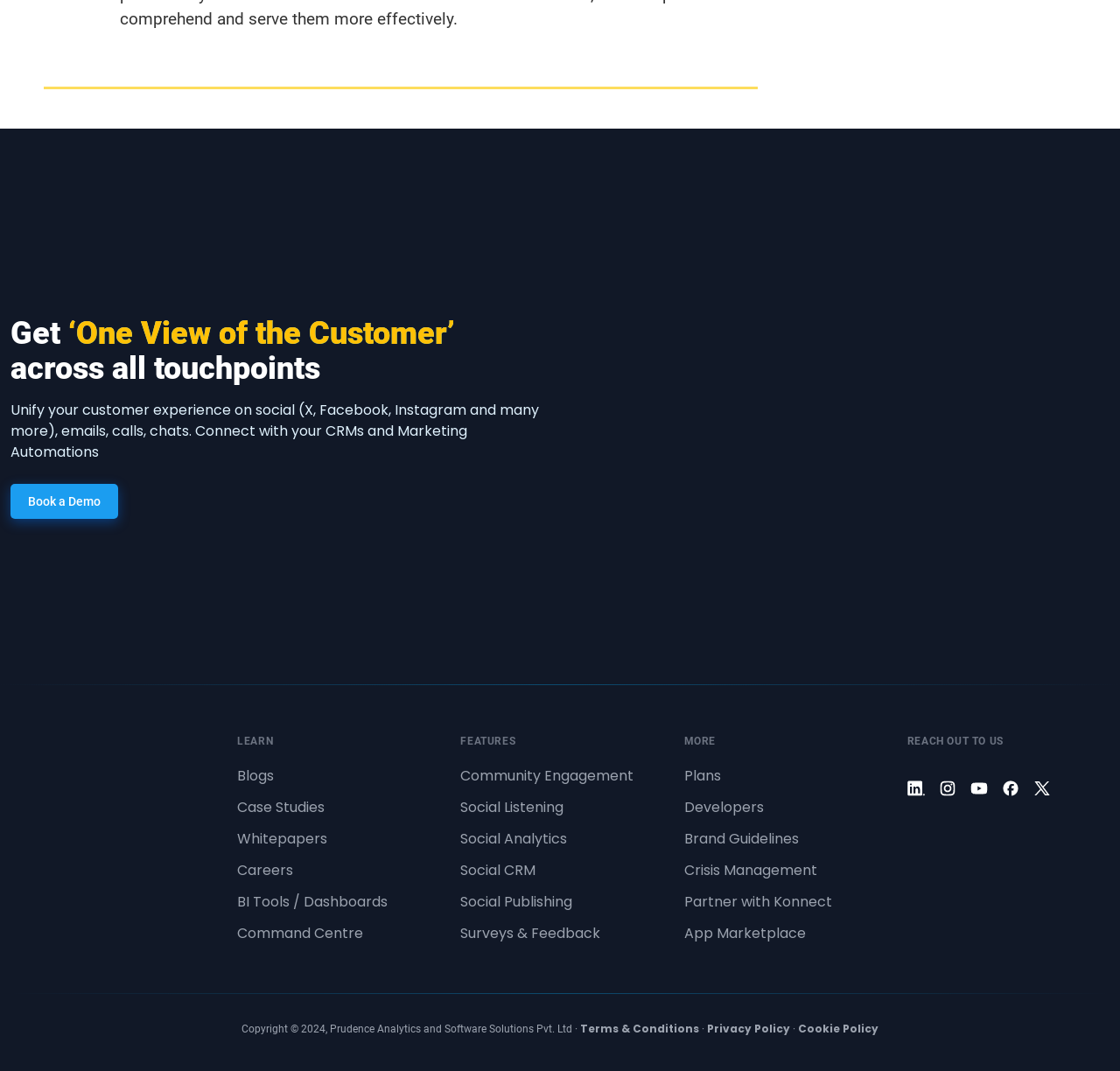Please identify the bounding box coordinates of the element on the webpage that should be clicked to follow this instruction: "Read the source". The bounding box coordinates should be given as four float numbers between 0 and 1, formatted as [left, top, right, bottom].

None